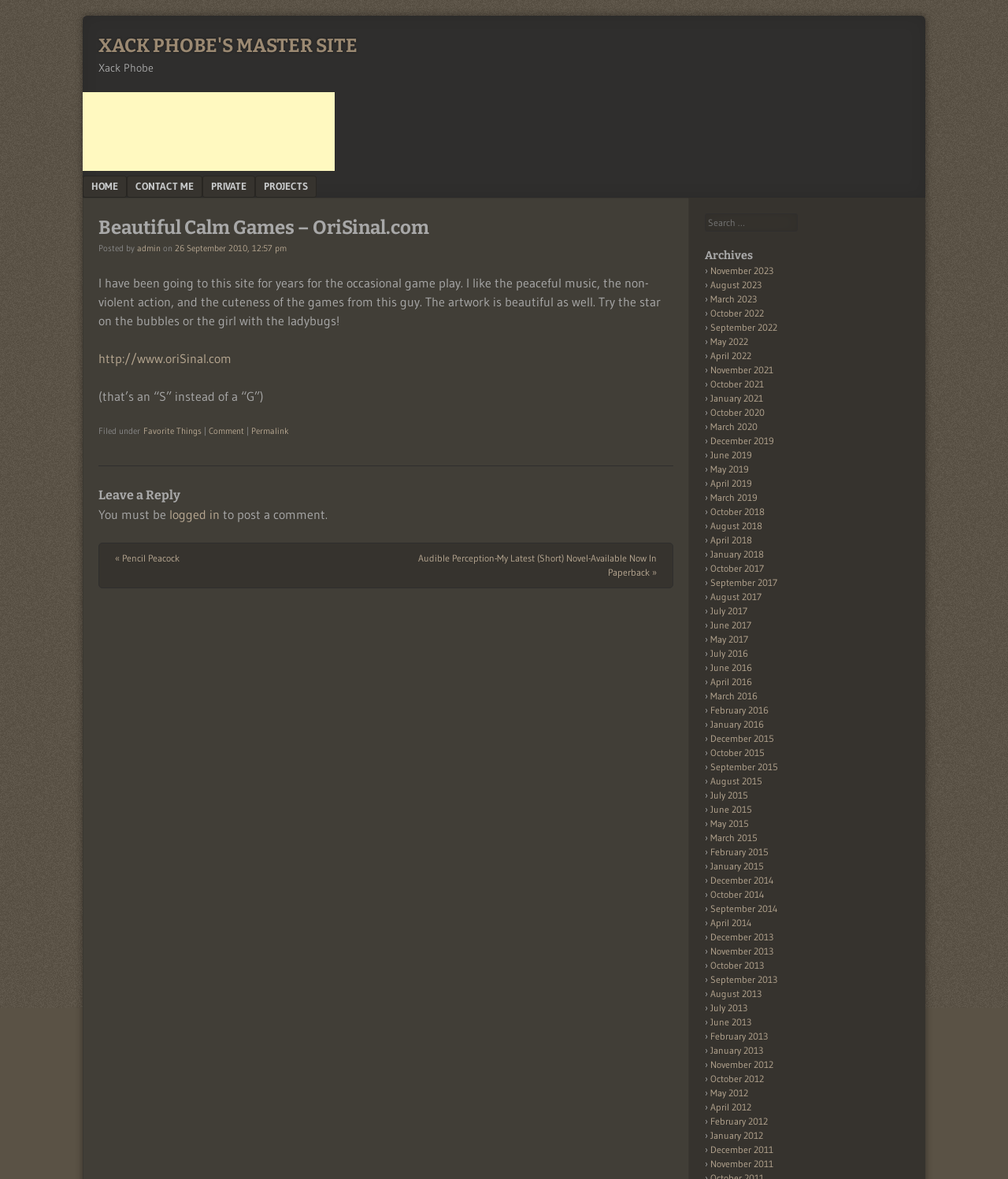Determine the bounding box coordinates of the element's region needed to click to follow the instruction: "Register now". Provide these coordinates as four float numbers between 0 and 1, formatted as [left, top, right, bottom].

None